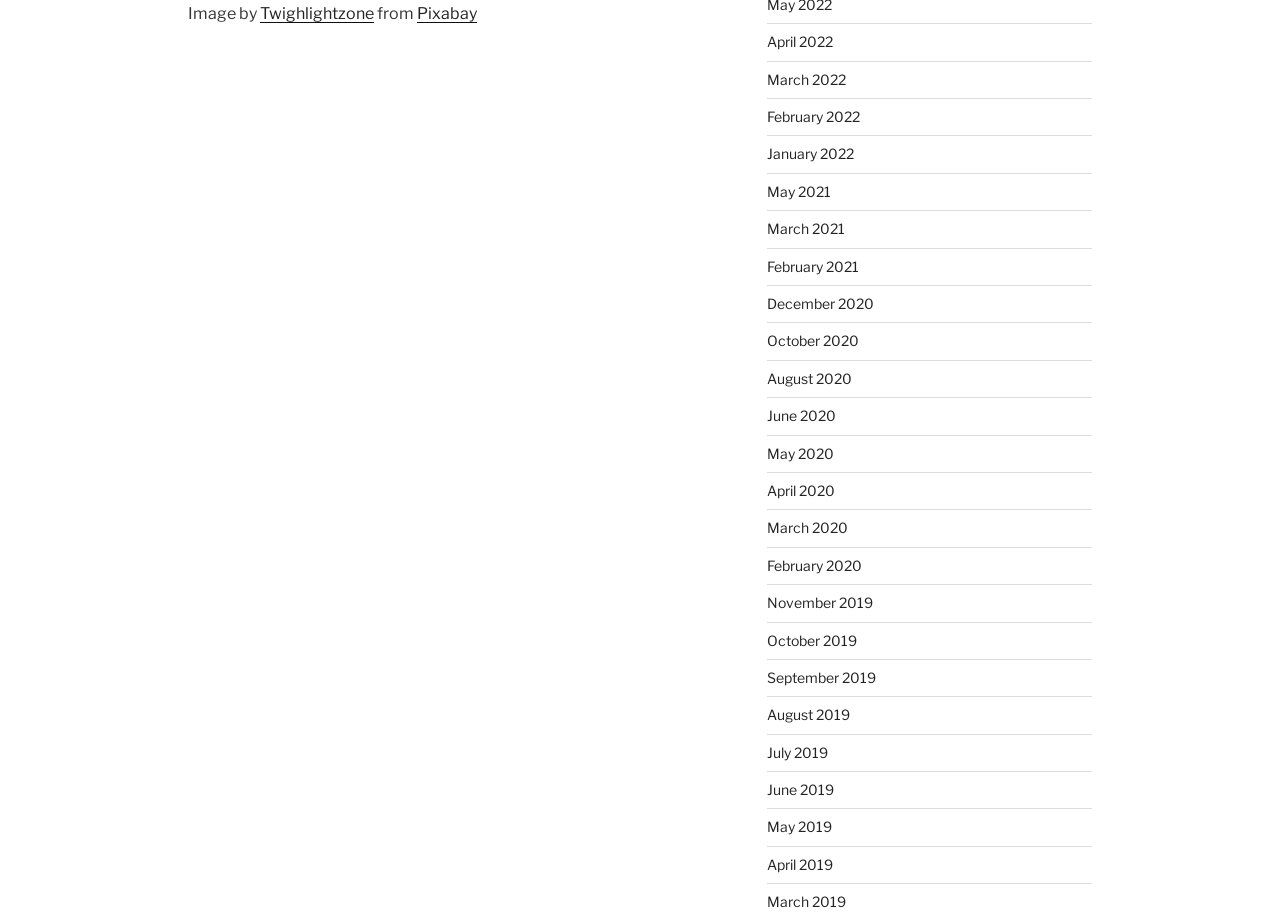Provide a brief response to the question below using one word or phrase:
What is the source of the image?

Pixabay